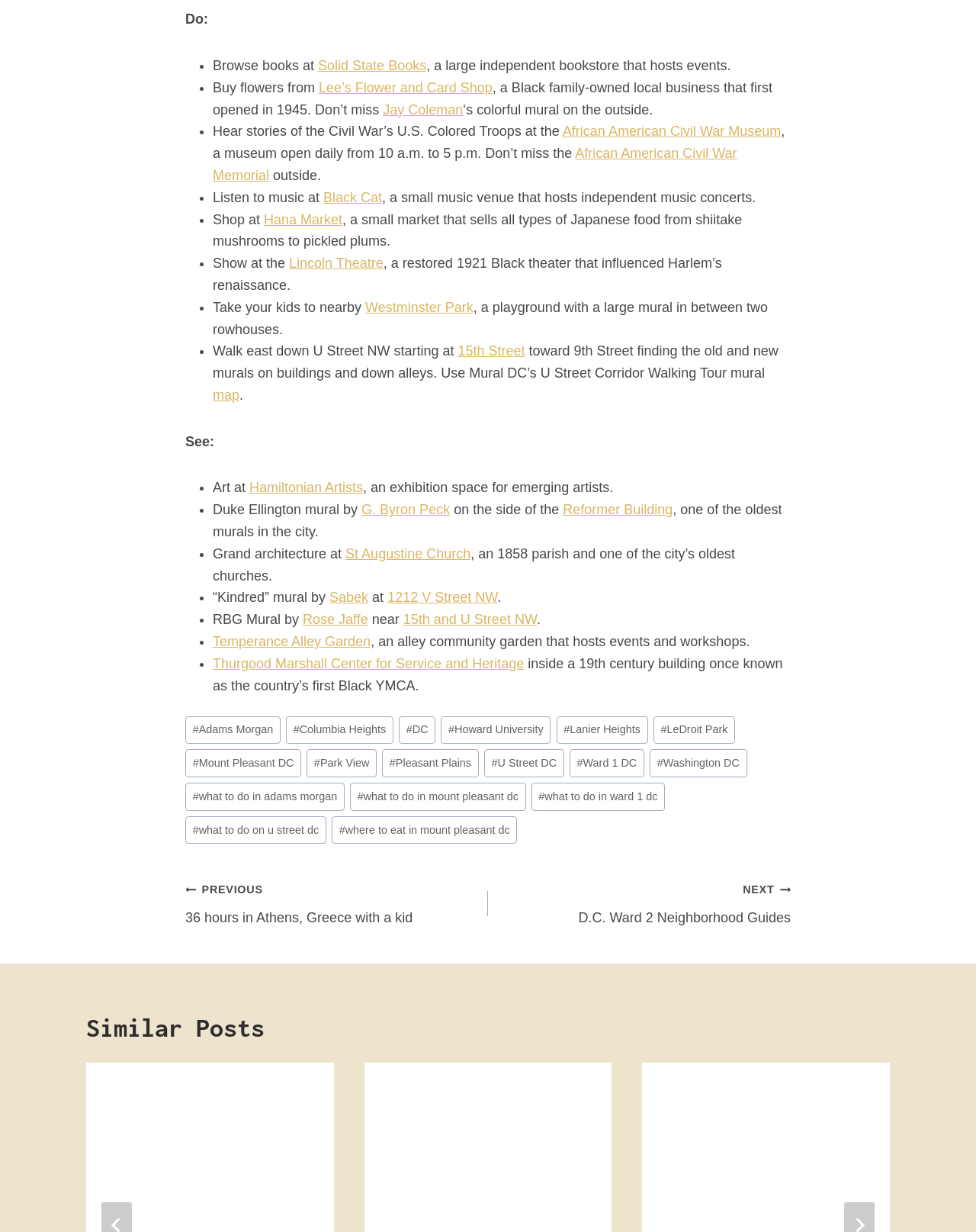What is the name of the alley community garden that hosts events and workshops?
From the screenshot, provide a brief answer in one word or phrase.

Temperance Alley Garden